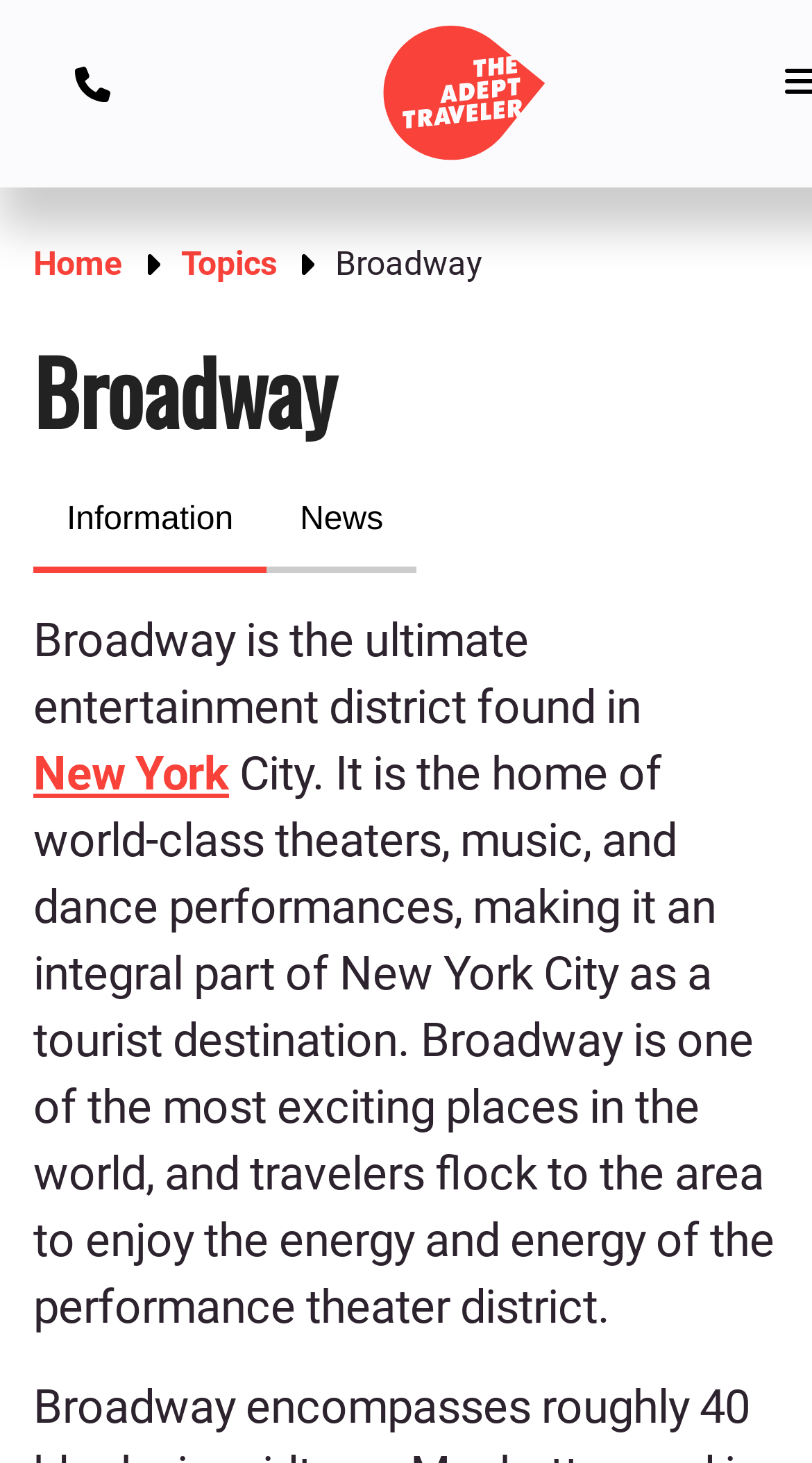Detail the various sections and features present on the webpage.

The webpage is about Broadway, a famous entertainment district in New York City. At the top left corner, there is a "Call us" link accompanied by a small image. Next to it, on the top center, is a link to "The Adept Traveler" with a larger image. 

Below these links, there is a navigation section with breadcrumbs, which includes links to "Home", "Topics", and a separator image in between. The current page is indicated by the text "Broadway". 

Under the navigation section, there is a large header with the title "Broadway". On the left side, there are two buttons, "Information" and "News", stacked vertically. 

The main content of the page starts with a paragraph of text that describes Broadway as the ultimate entertainment district in New York City, known for its world-class theaters, music, and dance performances. The text also mentions that Broadway is an integral part of New York City as a tourist destination. The paragraph is interrupted by a link to "New York City".